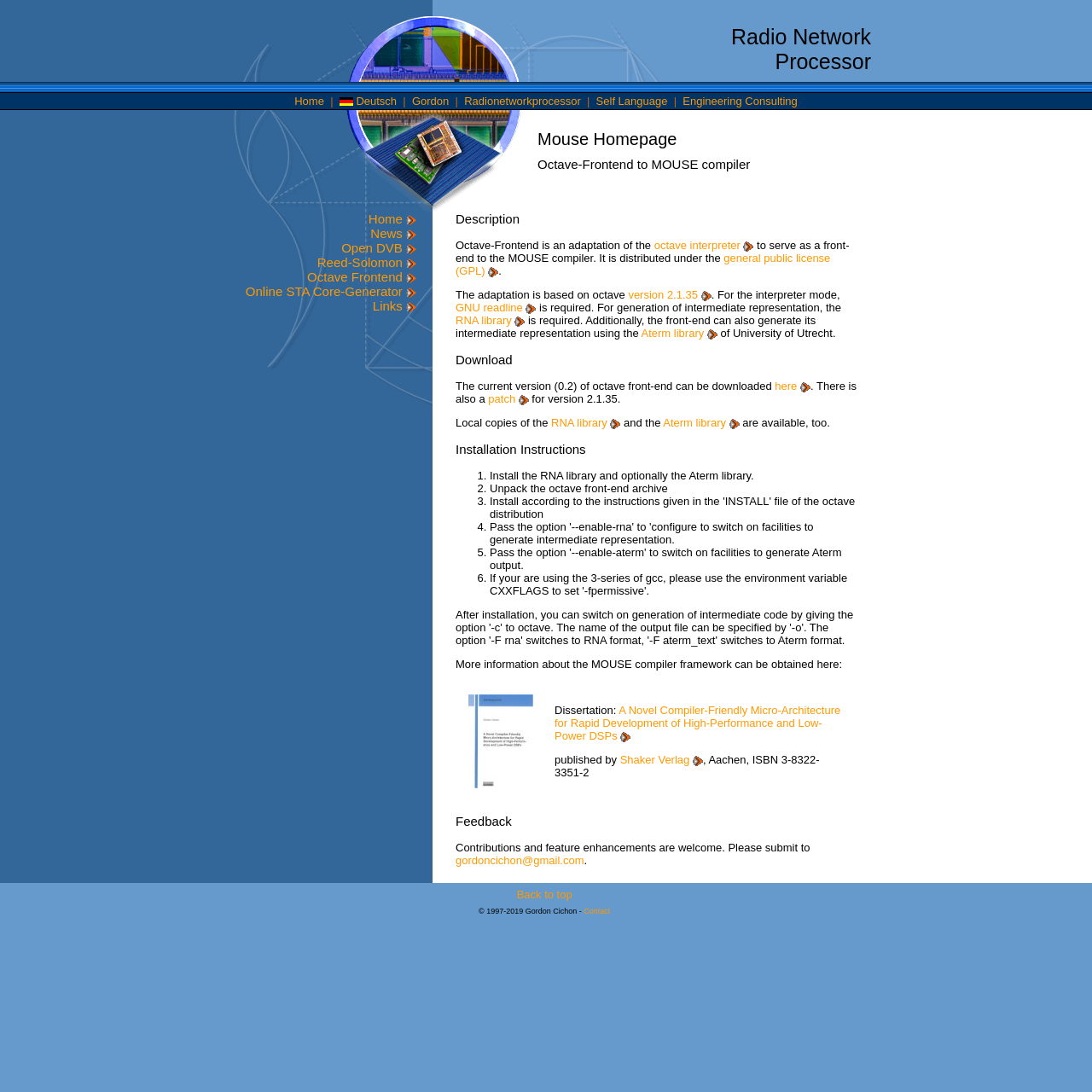What is the text of the second table cell in the third table row?
Look at the screenshot and respond with a single word or phrase.

Radio Network Processor 